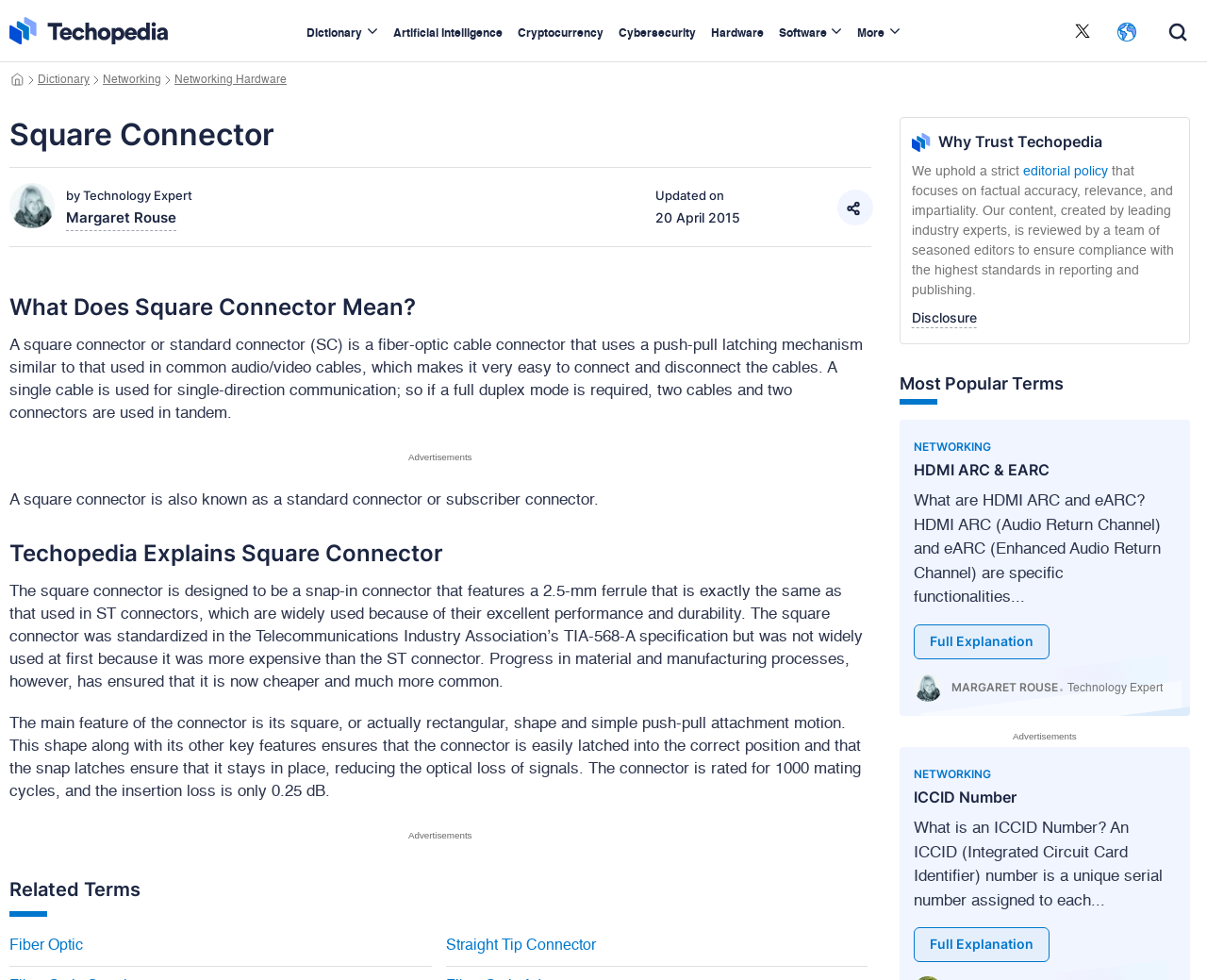Could you provide the bounding box coordinates for the portion of the screen to click to complete this instruction: "Search for something"?

[0.967, 0.022, 0.984, 0.045]